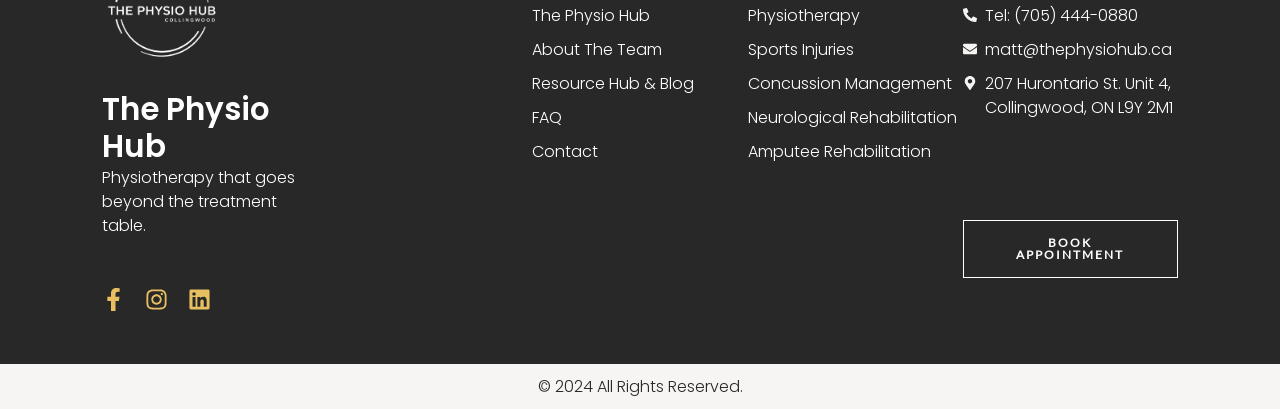Please provide a one-word or phrase answer to the question: 
How can I book an appointment?

BOOK APPOINTMENT